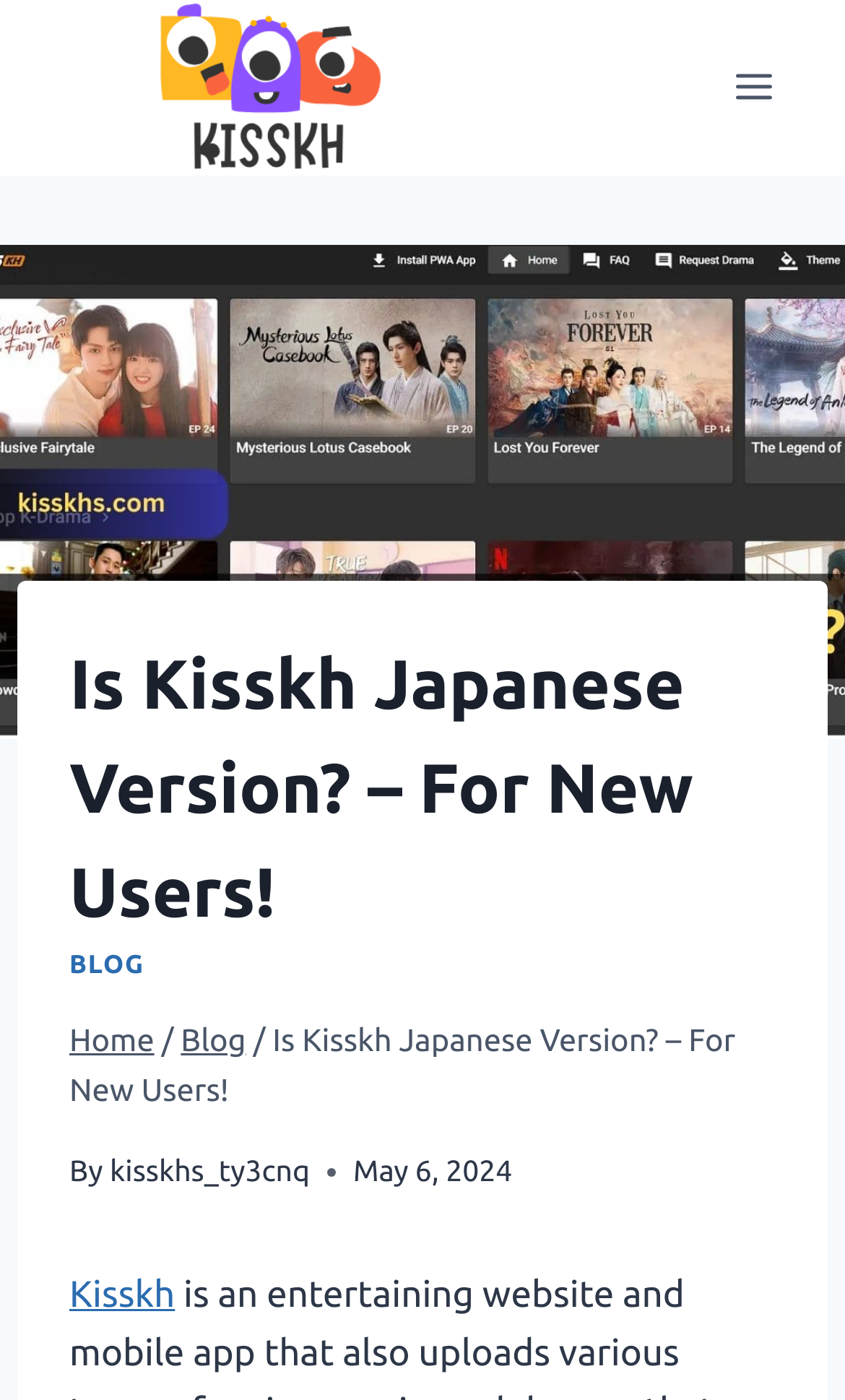Please respond in a single word or phrase: 
What is the date mentioned in the article?

May 6, 2024